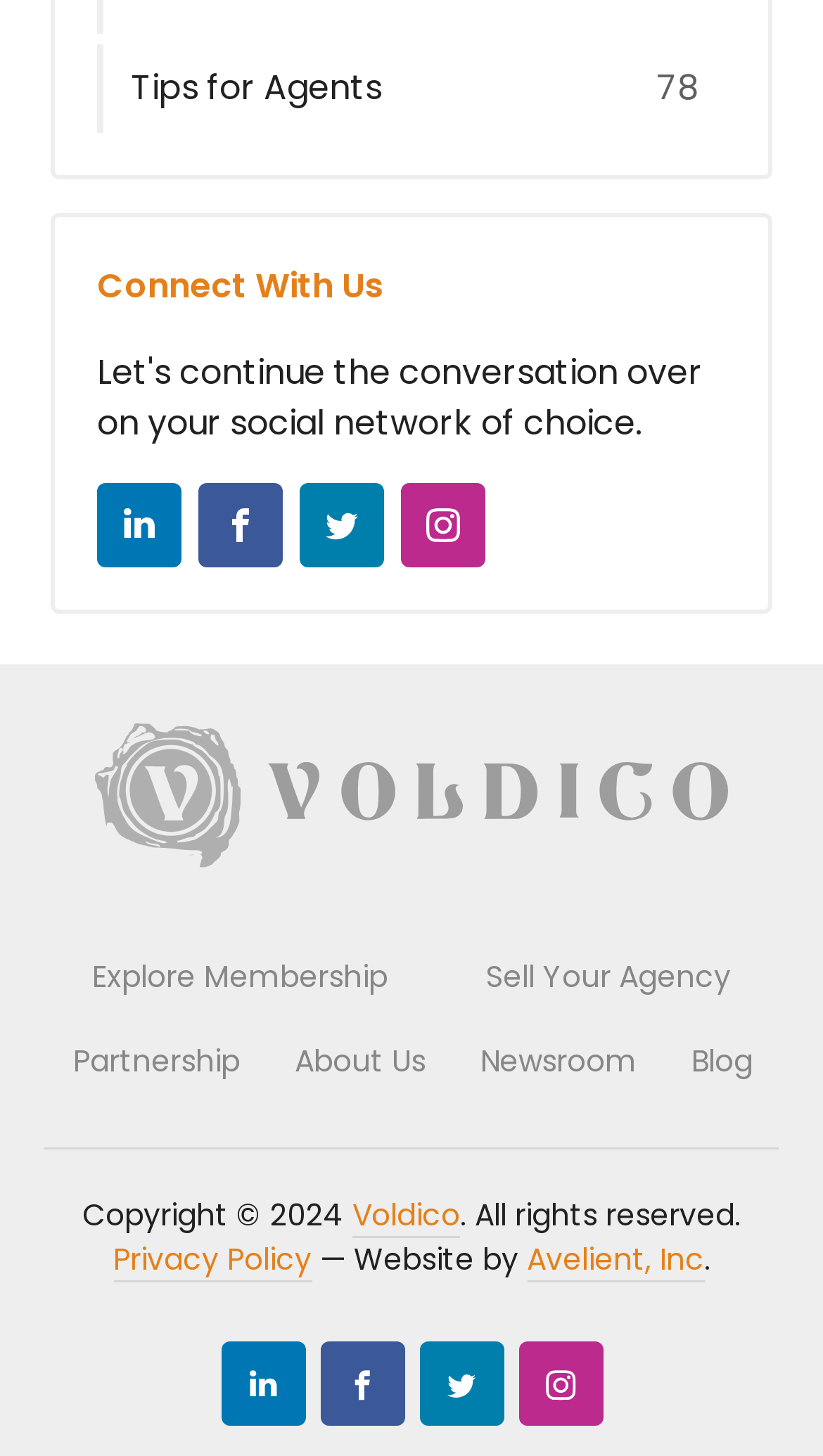Please answer the following question using a single word or phrase: 
How many main navigation links are there?

7